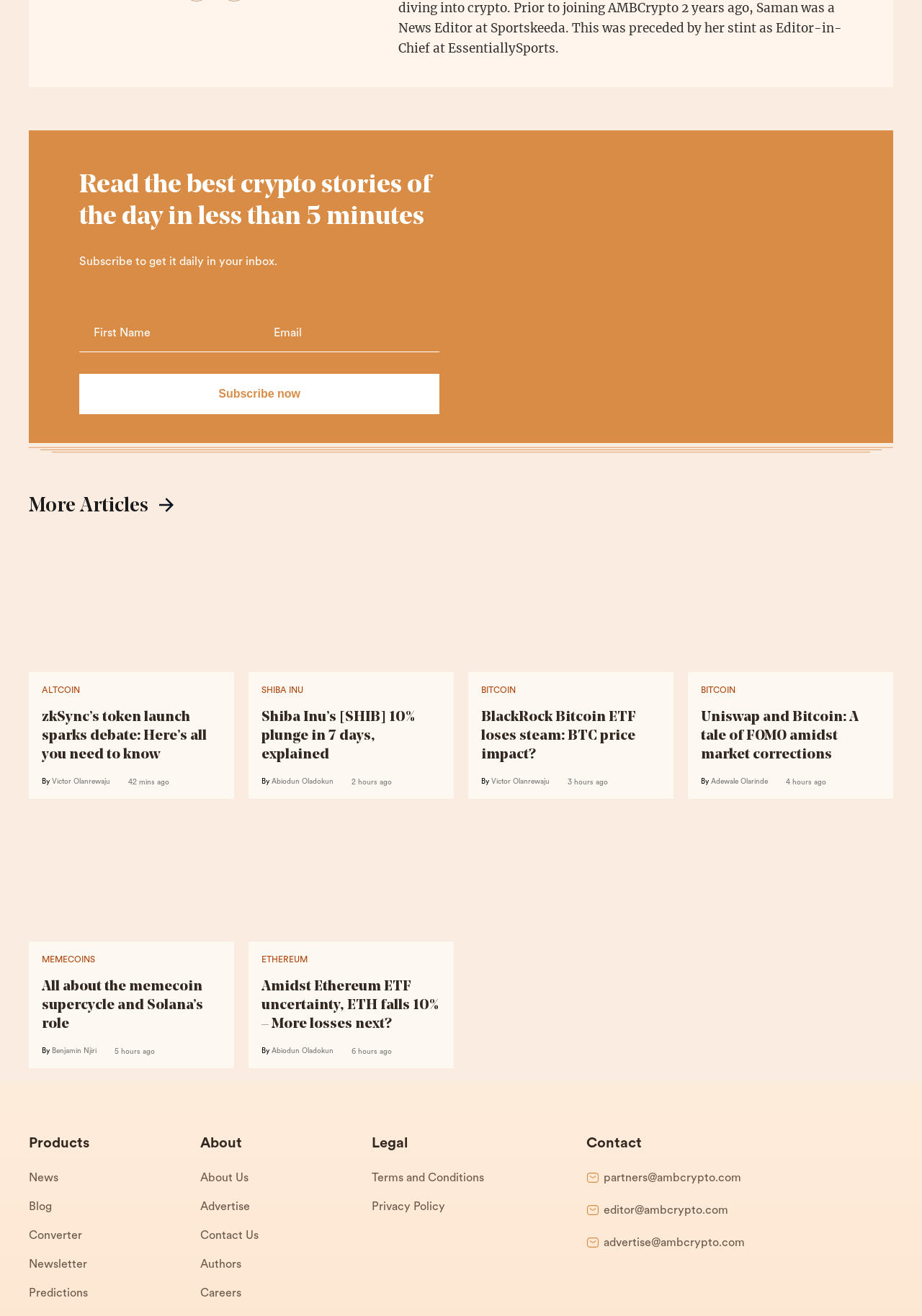Give a concise answer using only one word or phrase for this question:
How many hours ago was the article 'Uniswap and Bitcoin: A tale of FOMO amidst market corrections' published?

4 hours